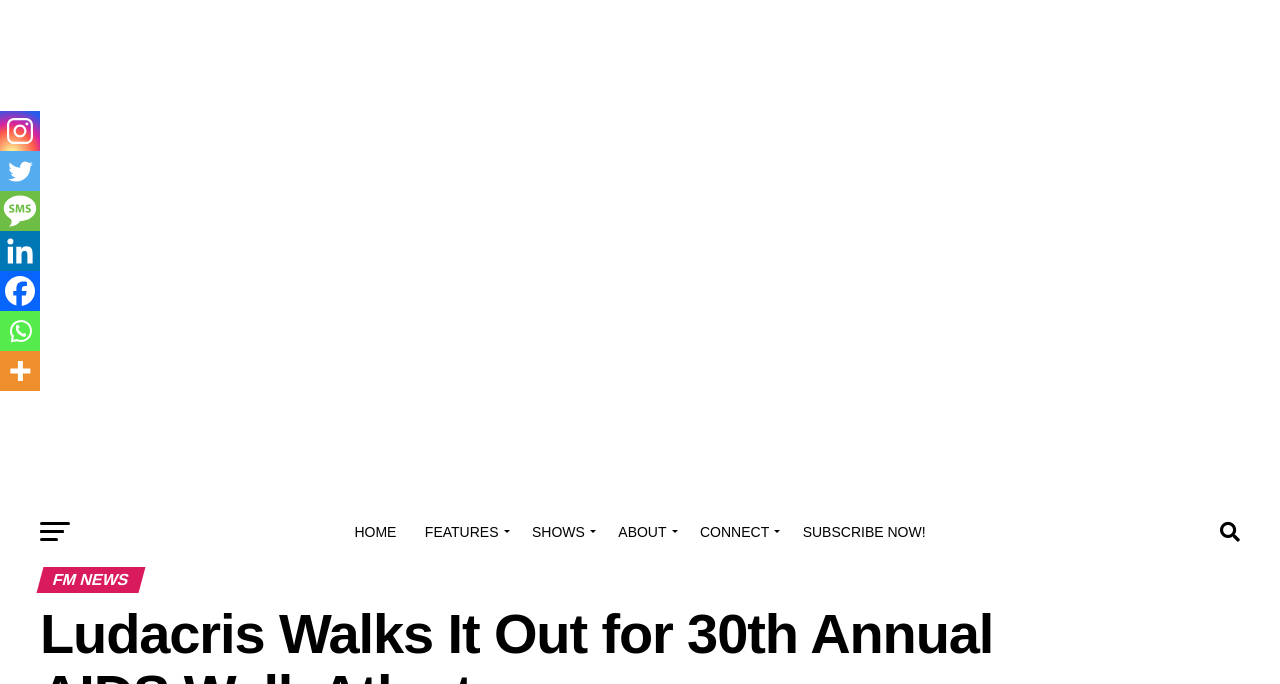Describe all the key features of the webpage in detail.

The webpage is about the AIDS Walk Atlanta and Music Fest, featuring Ludacris and Sevyn as performers. At the top of the page, there is a prominent image of Sprayground, taking up the full width of the page. Below the image, there is a link to FM HIP HOP, accompanied by an image of the same name.

The main navigation menu is located in the middle of the page, with links to HOME, FEATURES, SHOWS, ABOUT, and CONNECT, arranged horizontally. Below the navigation menu, there is a call-to-action link to SUBSCRIBE NOW!.

On the left side of the page, there is a section dedicated to FM NEWS, with a heading of the same name. Below the heading, there are social media links to Instagram, Twitter, SMS, Linkedin, Facebook, Whatsapp, and More, each accompanied by an icon. These links are stacked vertically, taking up a small portion of the page.

Overall, the webpage has a clean layout, with a clear focus on the AIDS Walk Atlanta and Music Fest event, and easy access to navigation and social media links.